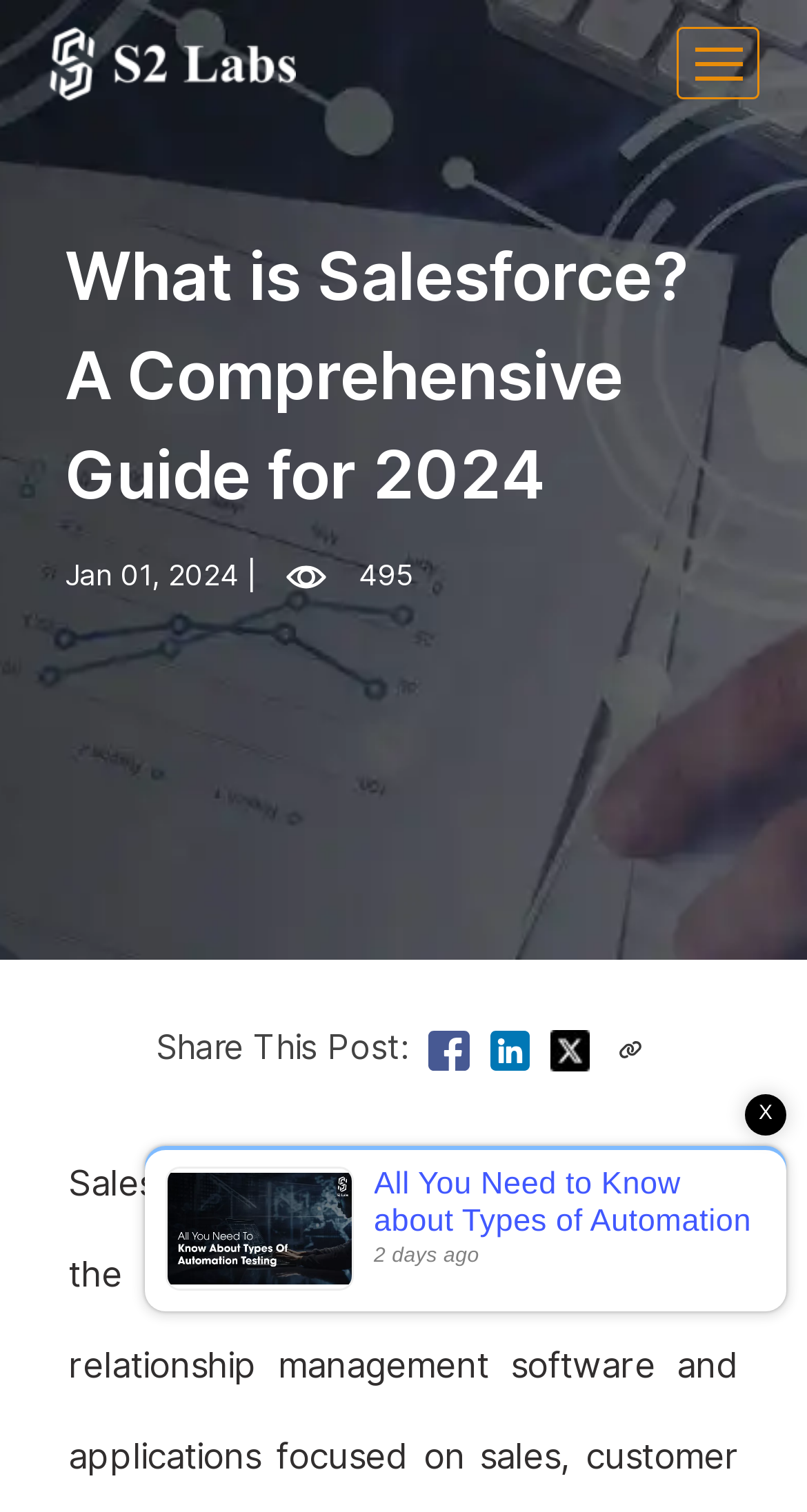Given the element description: "title="S2Labs"", predict the bounding box coordinates of this UI element. The coordinates must be four float numbers between 0 and 1, given as [left, top, right, bottom].

[0.058, 0.018, 0.366, 0.067]